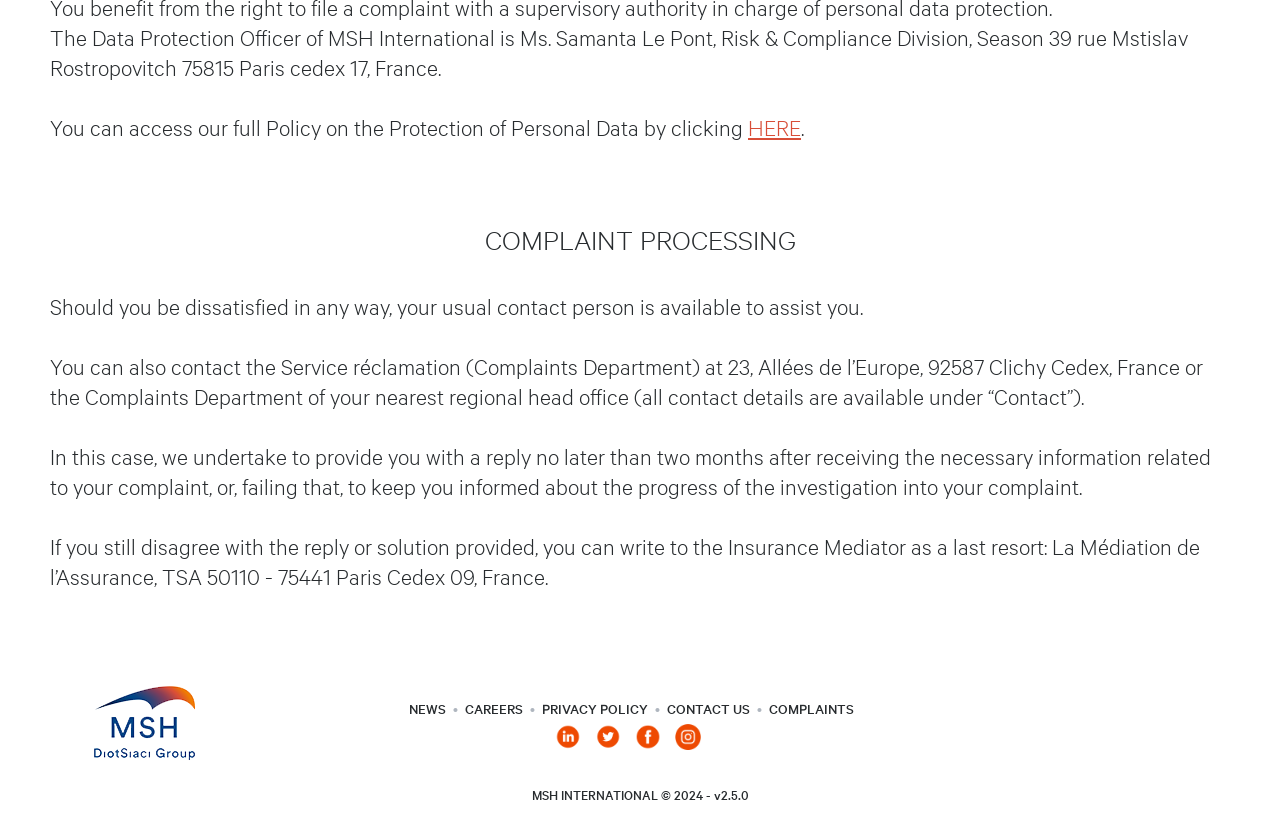Please determine the bounding box of the UI element that matches this description: CAREERS. The coordinates should be given as (top-left x, top-left y, bottom-right x, bottom-right y), with all values between 0 and 1.

[0.363, 0.838, 0.409, 0.861]